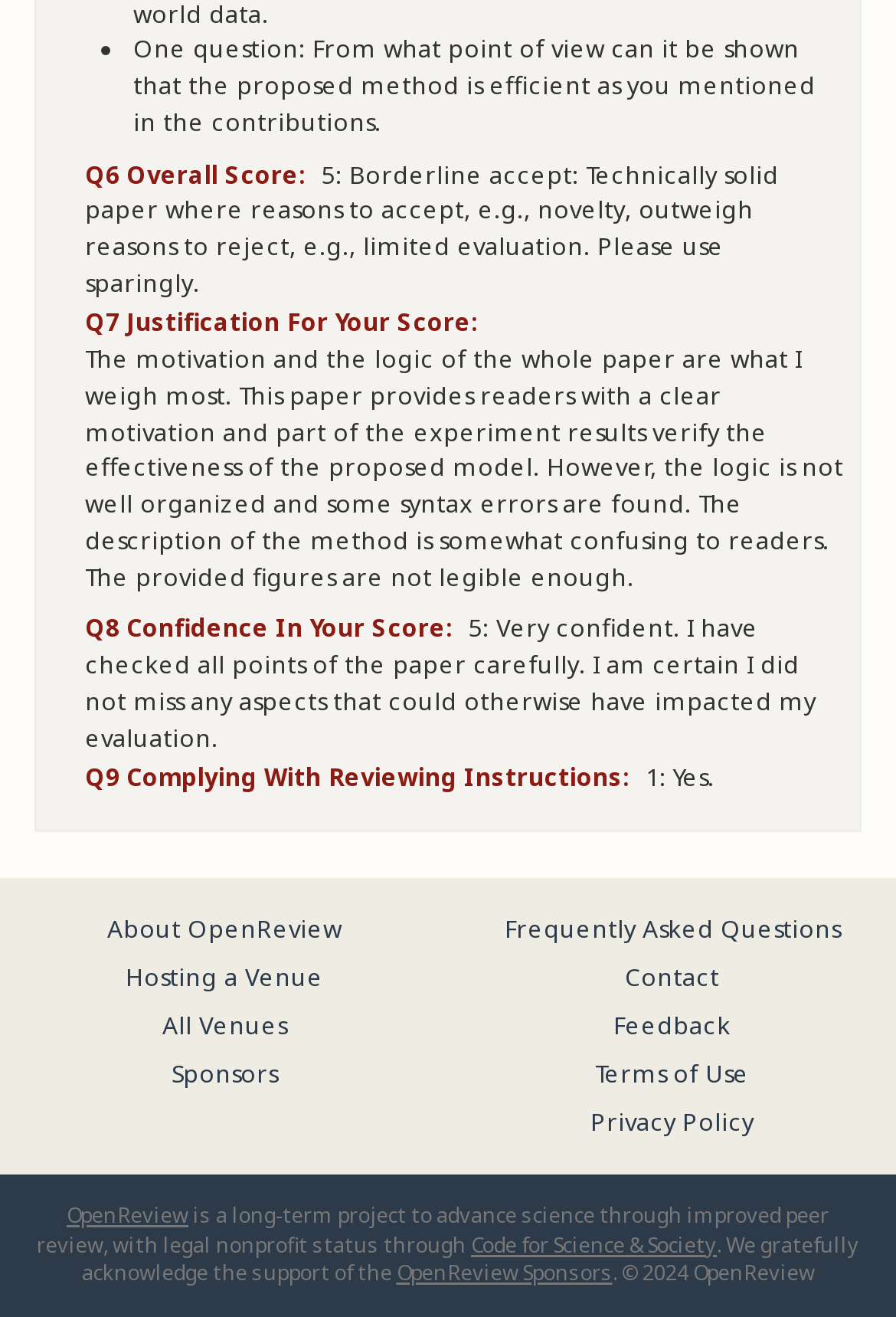Identify the bounding box coordinates for the region of the element that should be clicked to carry out the instruction: "Click on 'OpenReview Sponsors'". The bounding box coordinates should be four float numbers between 0 and 1, i.e., [left, top, right, bottom].

[0.442, 0.955, 0.683, 0.978]